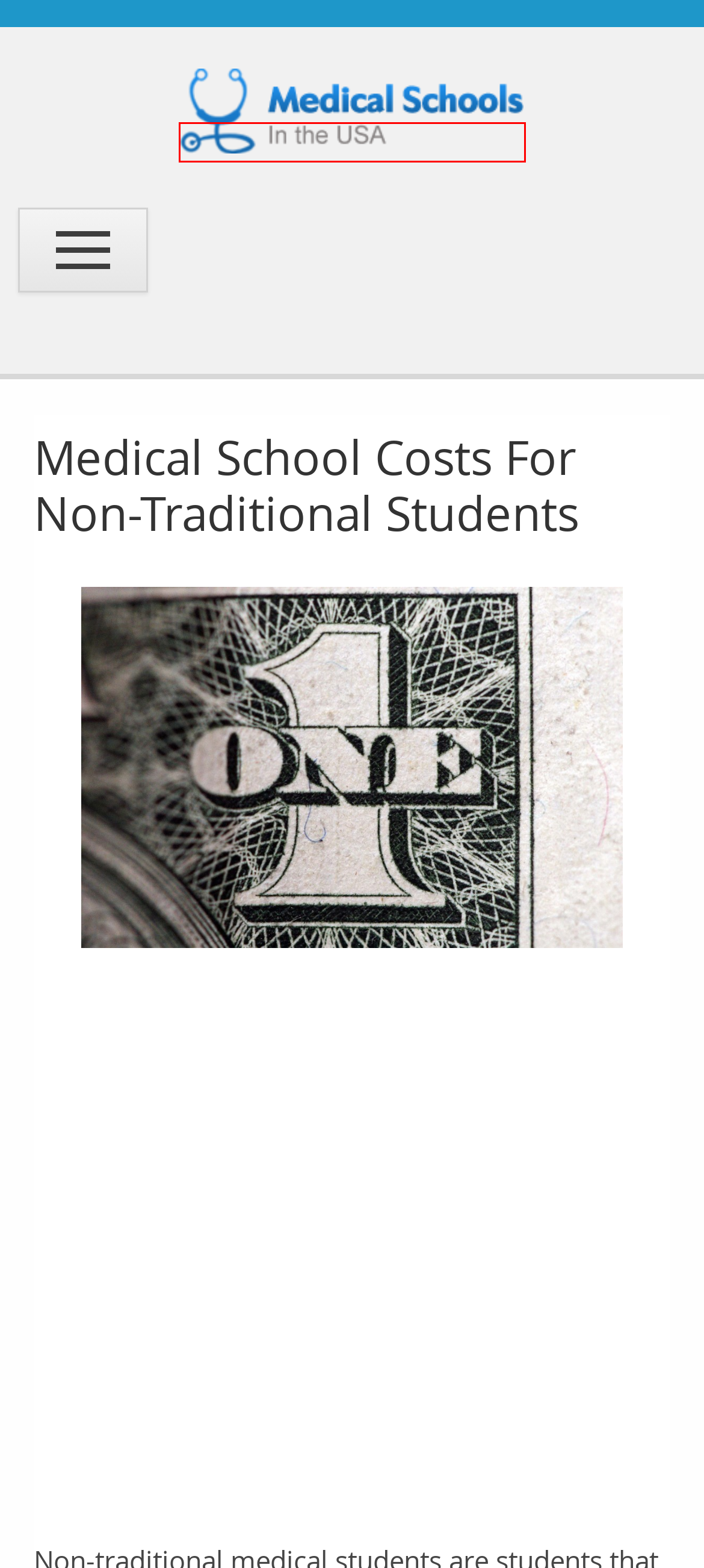A screenshot of a webpage is provided, featuring a red bounding box around a specific UI element. Identify the webpage description that most accurately reflects the new webpage after interacting with the selected element. Here are the candidates:
A. Radiology Technician Training – Medical Schools in the USA
B. Physician Assistant School | Physician Assistant Schooling
C. Privacy Policy
D. Humanity Major Applying to Medical School: Medical School Help
E. X Ray Technician | X Ray Technician Certification
F. Medical Schools with the Lowest acceptance Rates
G. MCAT Registration Dates, MCAT Test Dates and MCAT Score Release Dates
H. Medical Schools in USA | Medical Schools USA

H